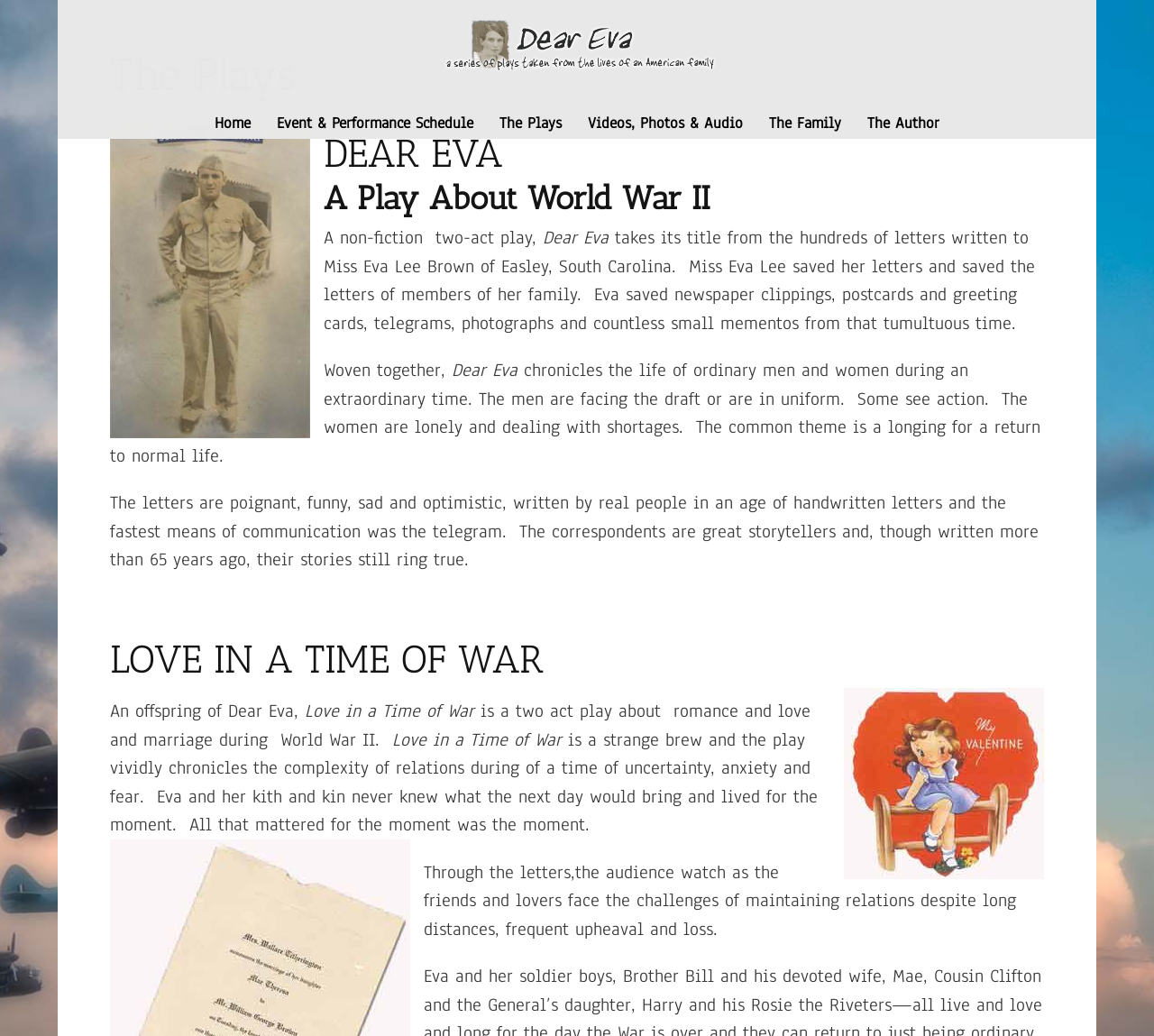What is the title of the play? From the image, respond with a single word or brief phrase.

Dear Eva